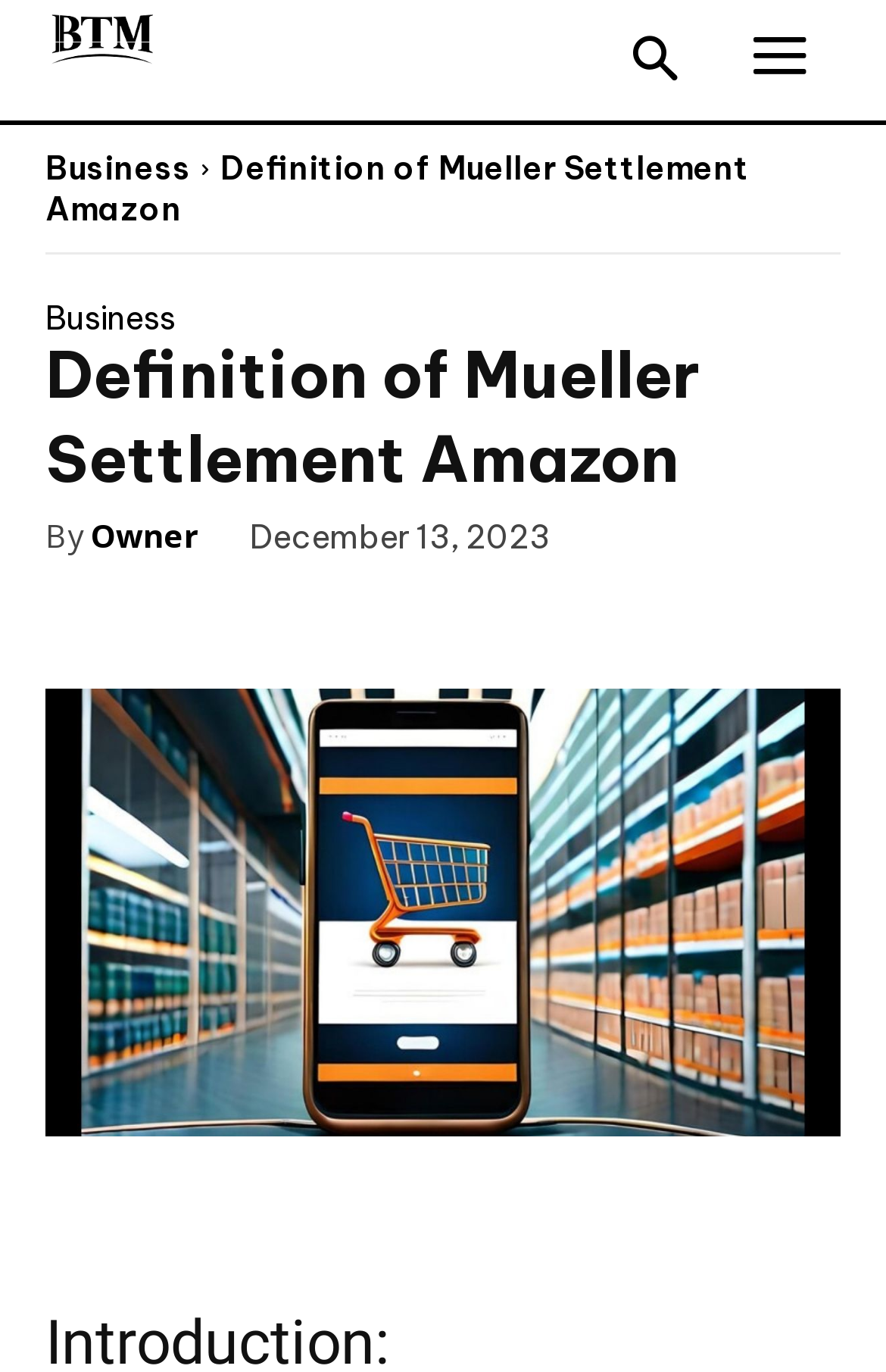What is the logo of the website?
Answer briefly with a single word or phrase based on the image.

Logo